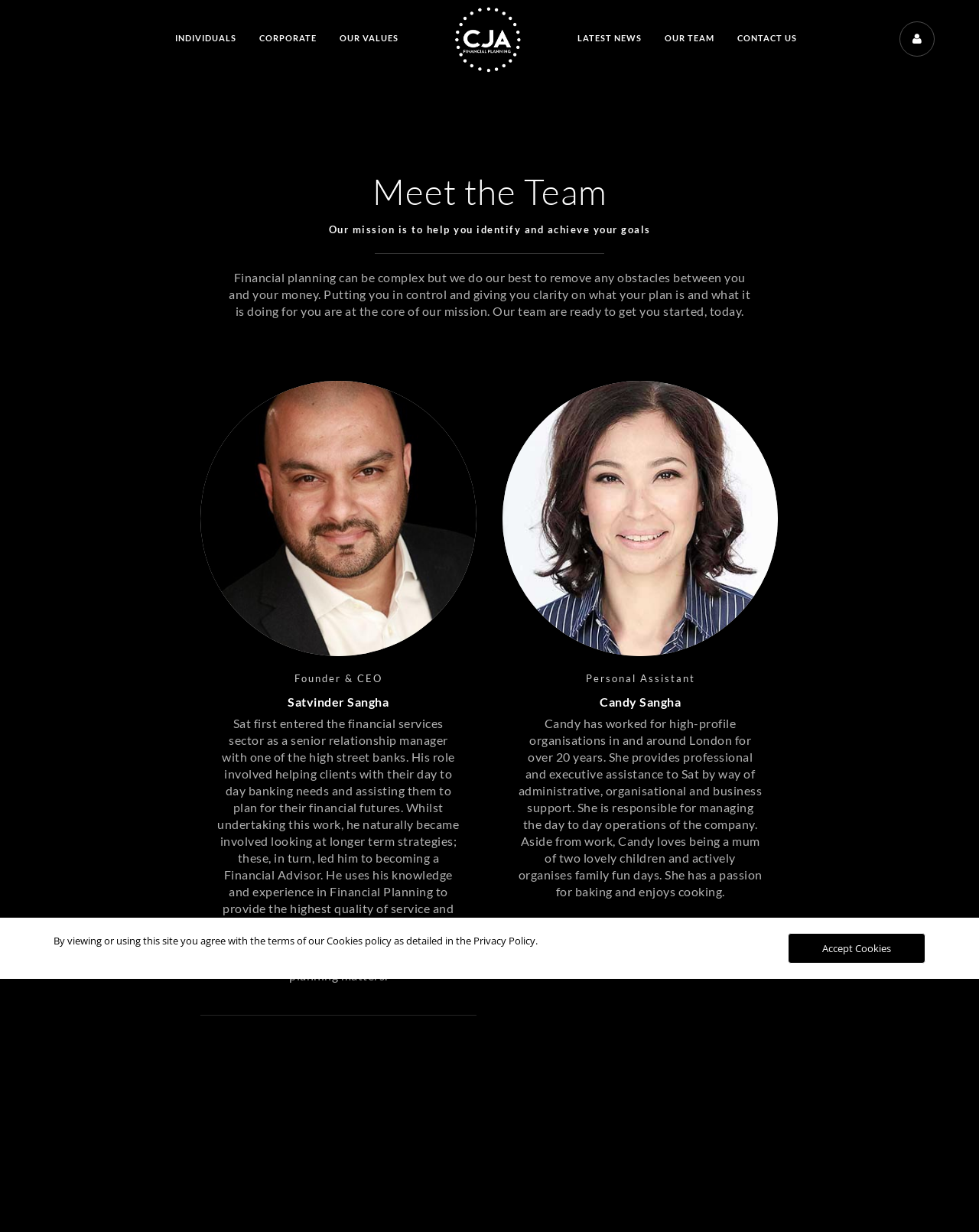Give a one-word or short phrase answer to this question: 
What is the mission of CJA Financial Planning?

To help clients identify and achieve their goals